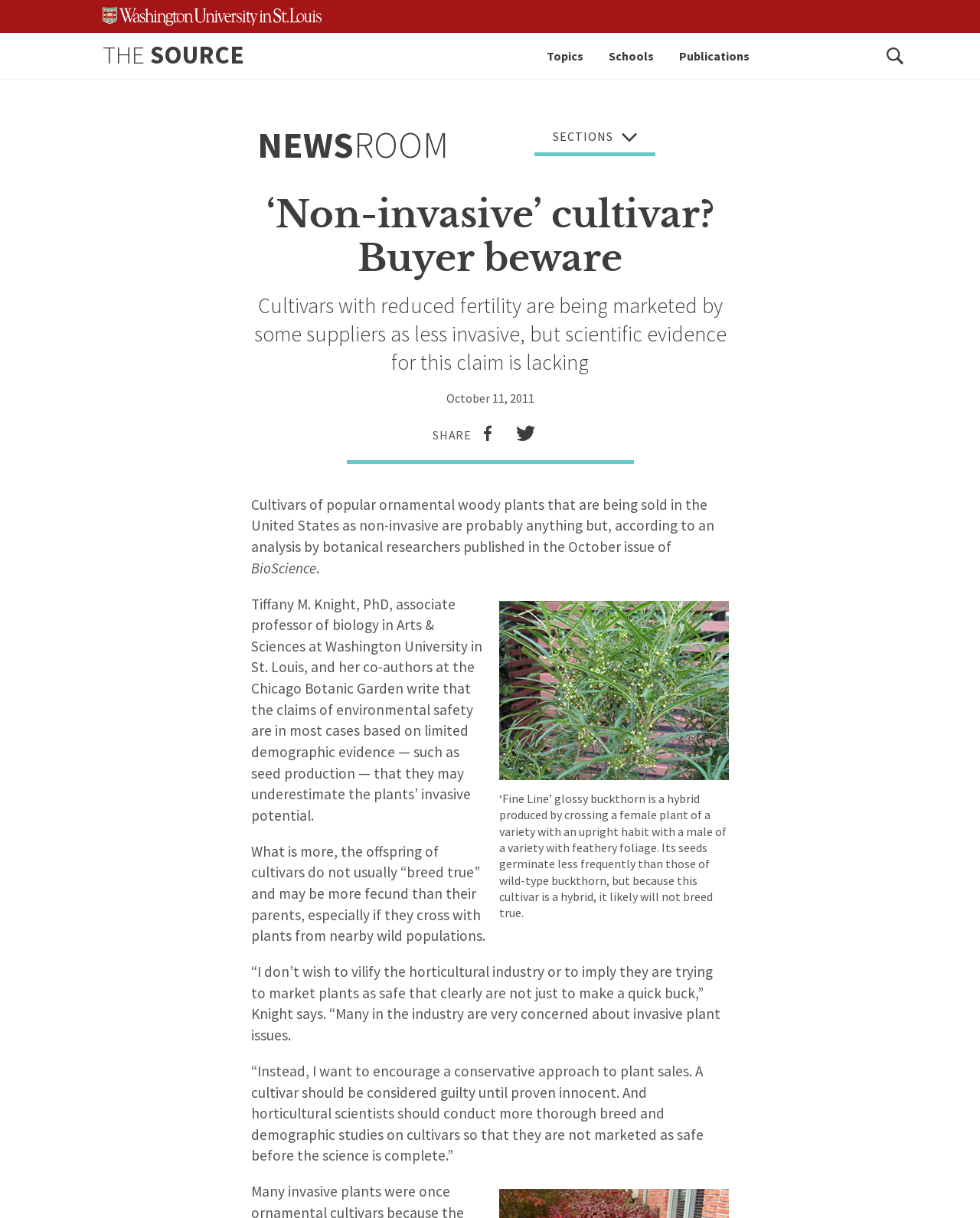Find the bounding box coordinates of the clickable element required to execute the following instruction: "Share the article". Provide the coordinates as four float numbers between 0 and 1, i.e., [left, top, right, bottom].

None